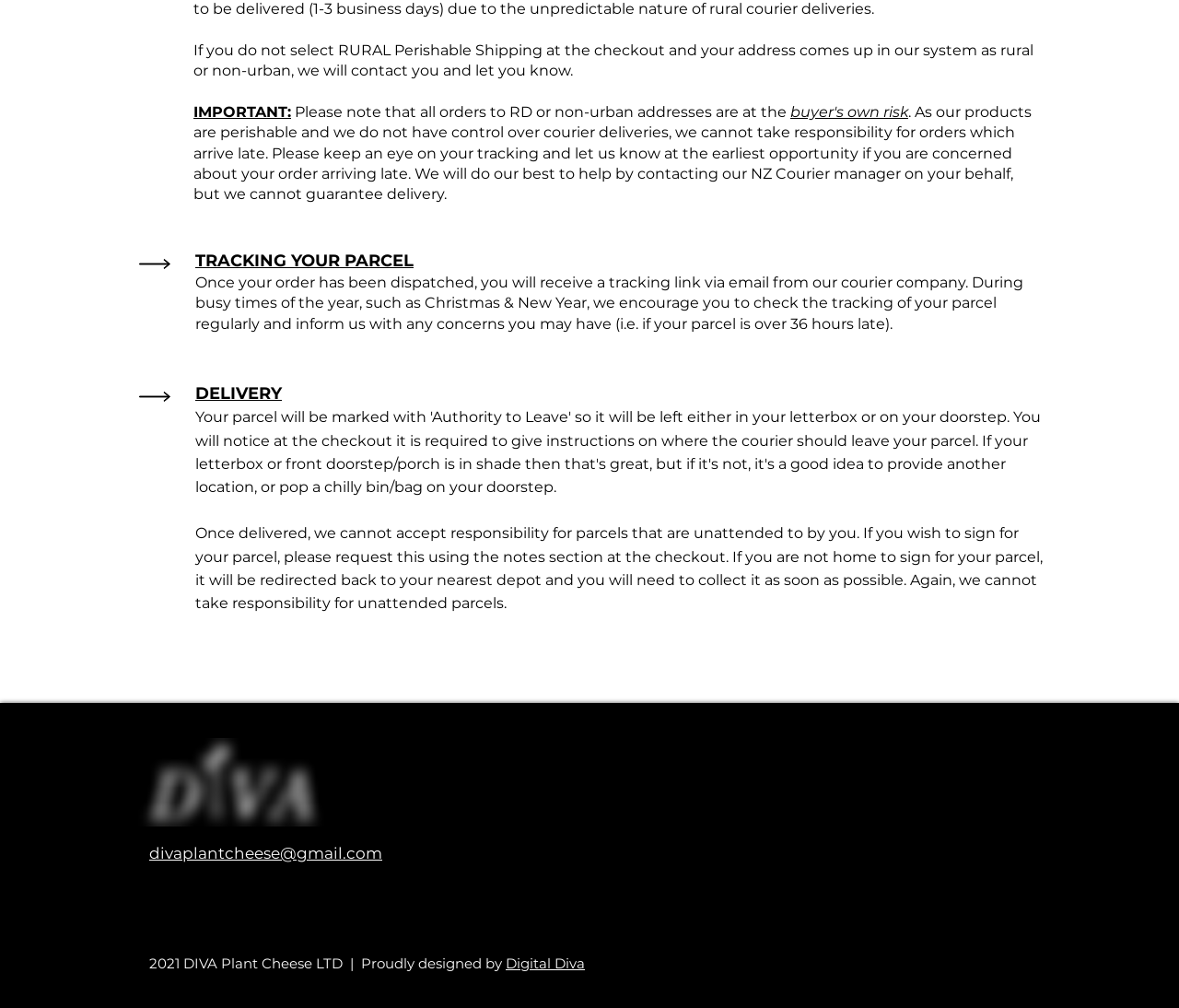Using the element description aria-label="Instagram", predict the bounding box coordinates for the UI element. Provide the coordinates in (top-left x, top-left y, bottom-right x, bottom-right y) format with values ranging from 0 to 1.

[0.166, 0.884, 0.193, 0.916]